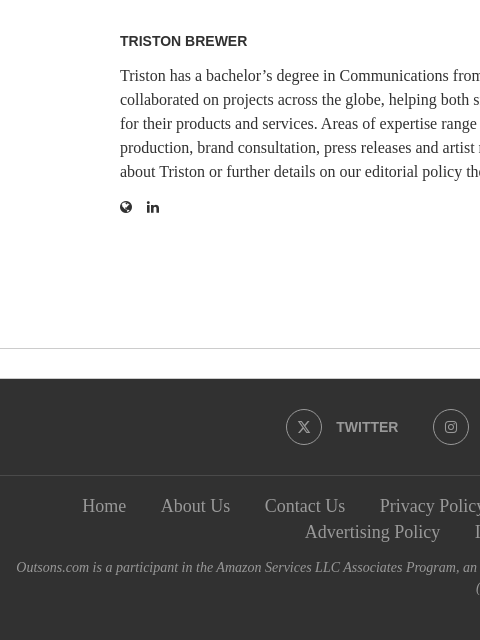Why is investing in quality footwear important? Look at the image and give a one-word or short phrase answer.

For durability and comfort